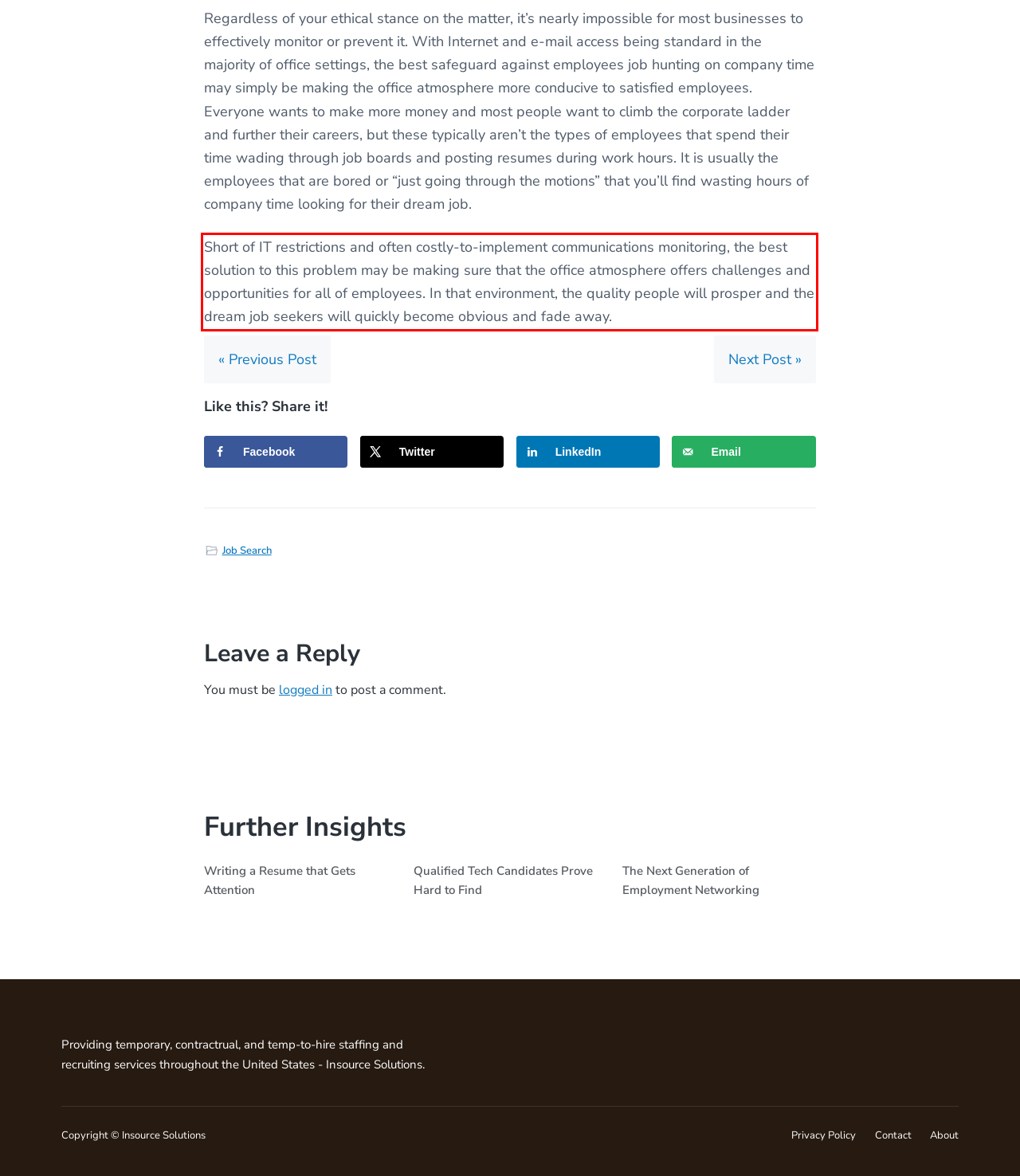There is a screenshot of a webpage with a red bounding box around a UI element. Please use OCR to extract the text within the red bounding box.

Short of IT restrictions and often costly-to-implement communications monitoring, the best solution to this problem may be making sure that the office atmosphere offers challenges and opportunities for all of employees. In that environment, the quality people will prosper and the dream job seekers will quickly become obvious and fade away.